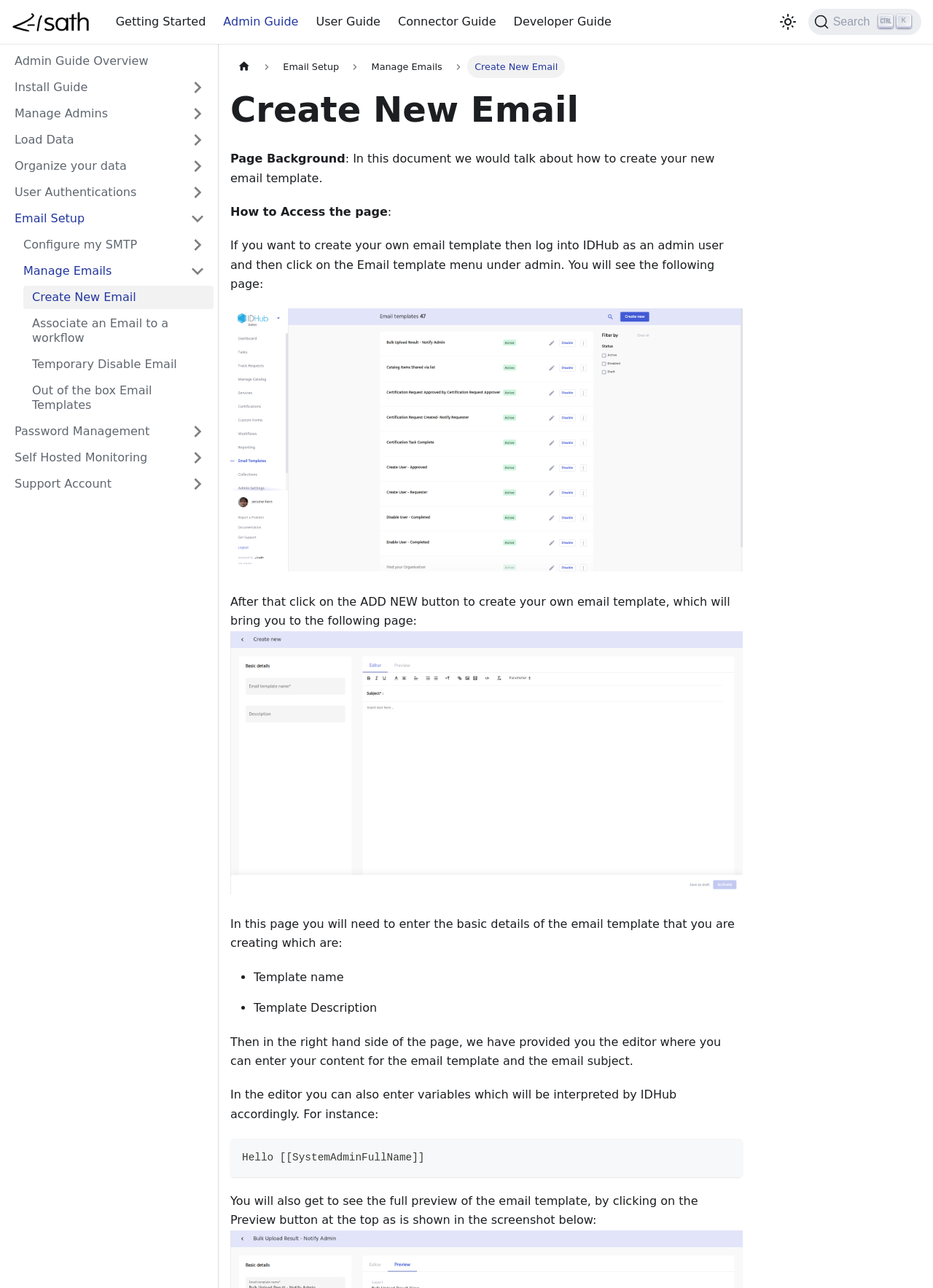Refer to the image and provide a thorough answer to this question:
What is the function of the 'Preview' button?

I deduced the answer by reading the static text element that mentions clicking on the Preview button to see the full preview of the email template, as shown in the screenshot below.